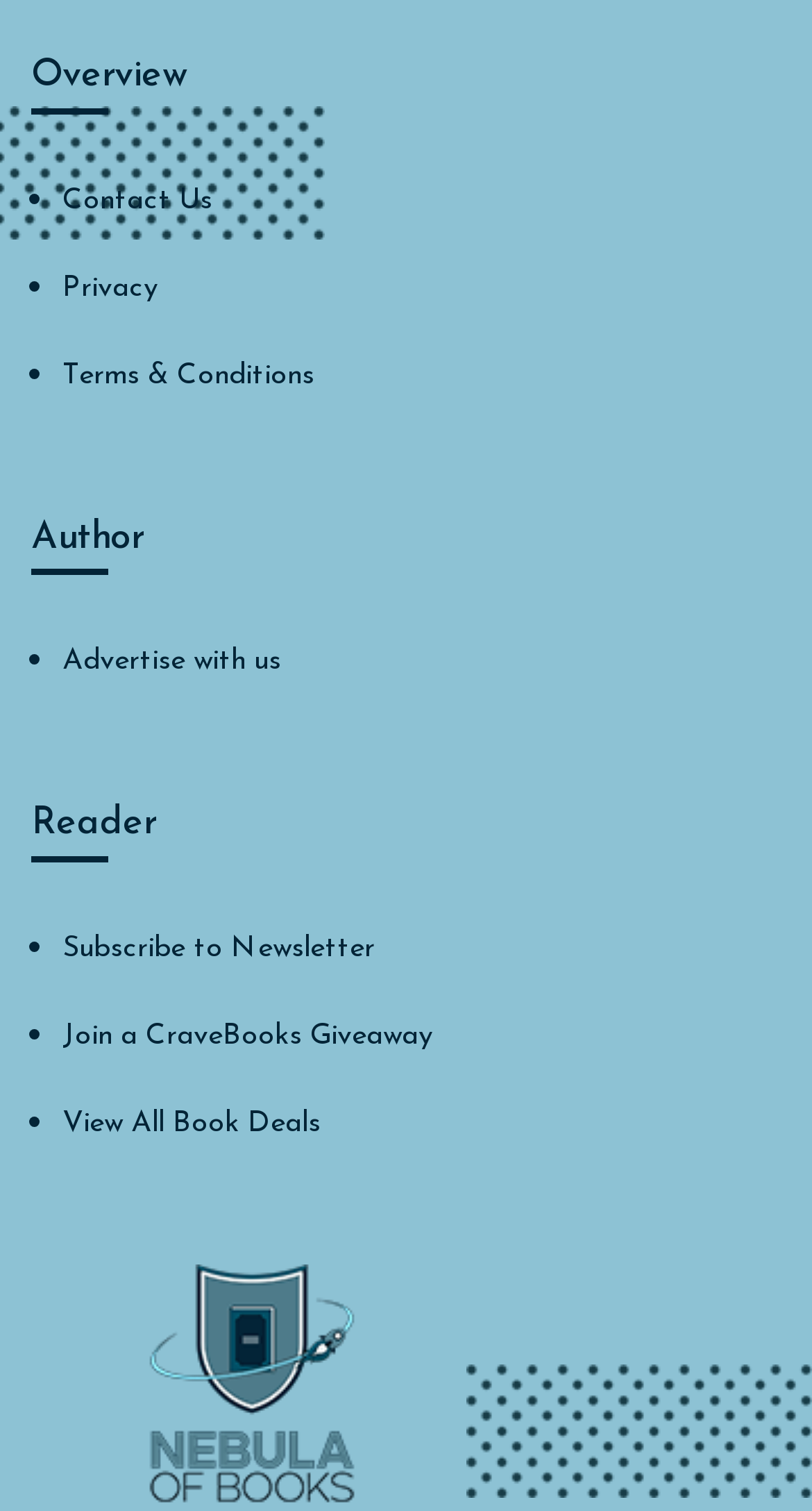What type of content is featured on this website?
Analyze the screenshot and provide a detailed answer to the question.

The presence of links such as 'View All Book Deals' and 'Join a CraveBooks Giveaway' suggests that the website is focused on promoting book deals, discounts, or giveaways.